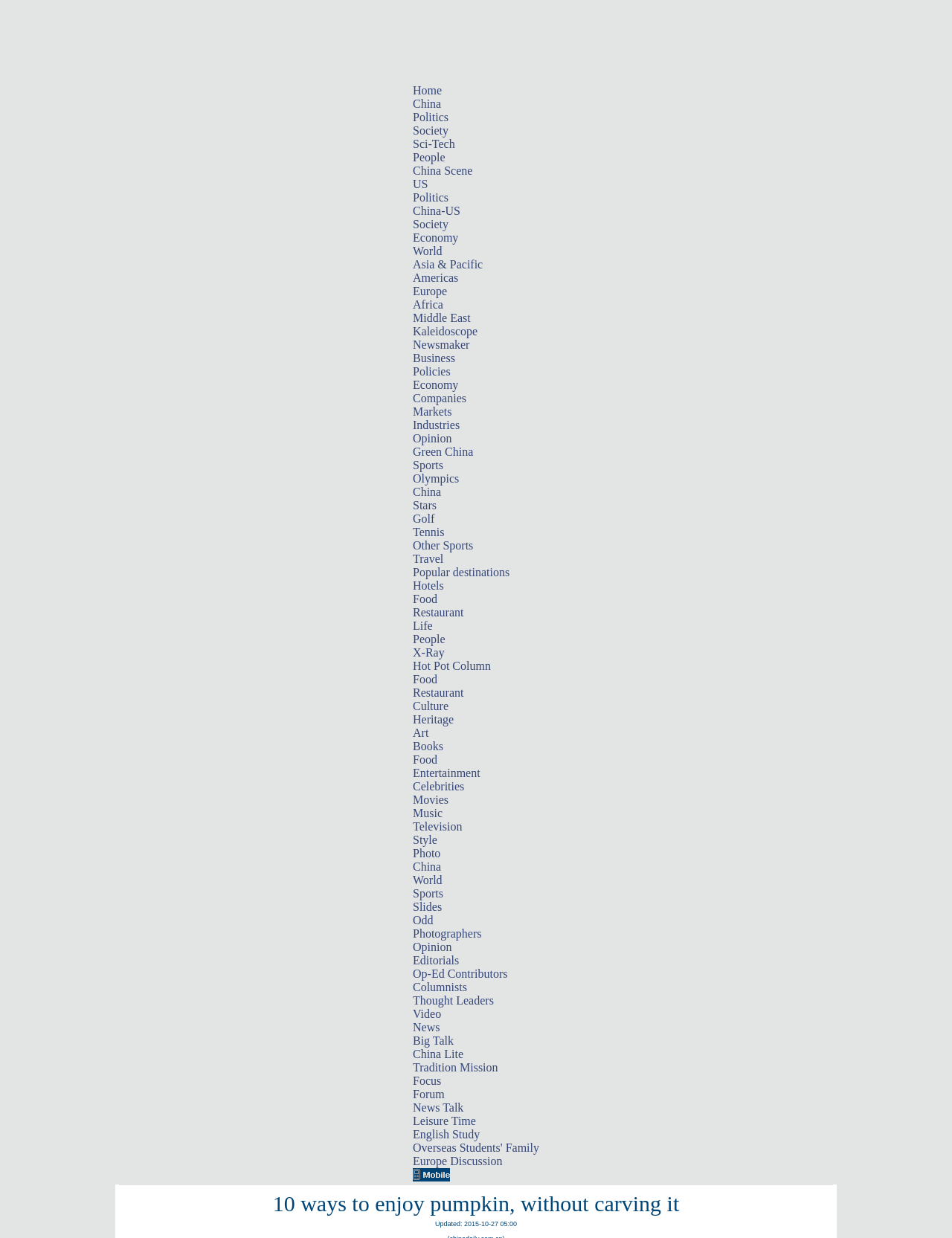Specify the bounding box coordinates of the area to click in order to follow the given instruction: "Click on the Olympics link."

[0.434, 0.381, 0.482, 0.392]